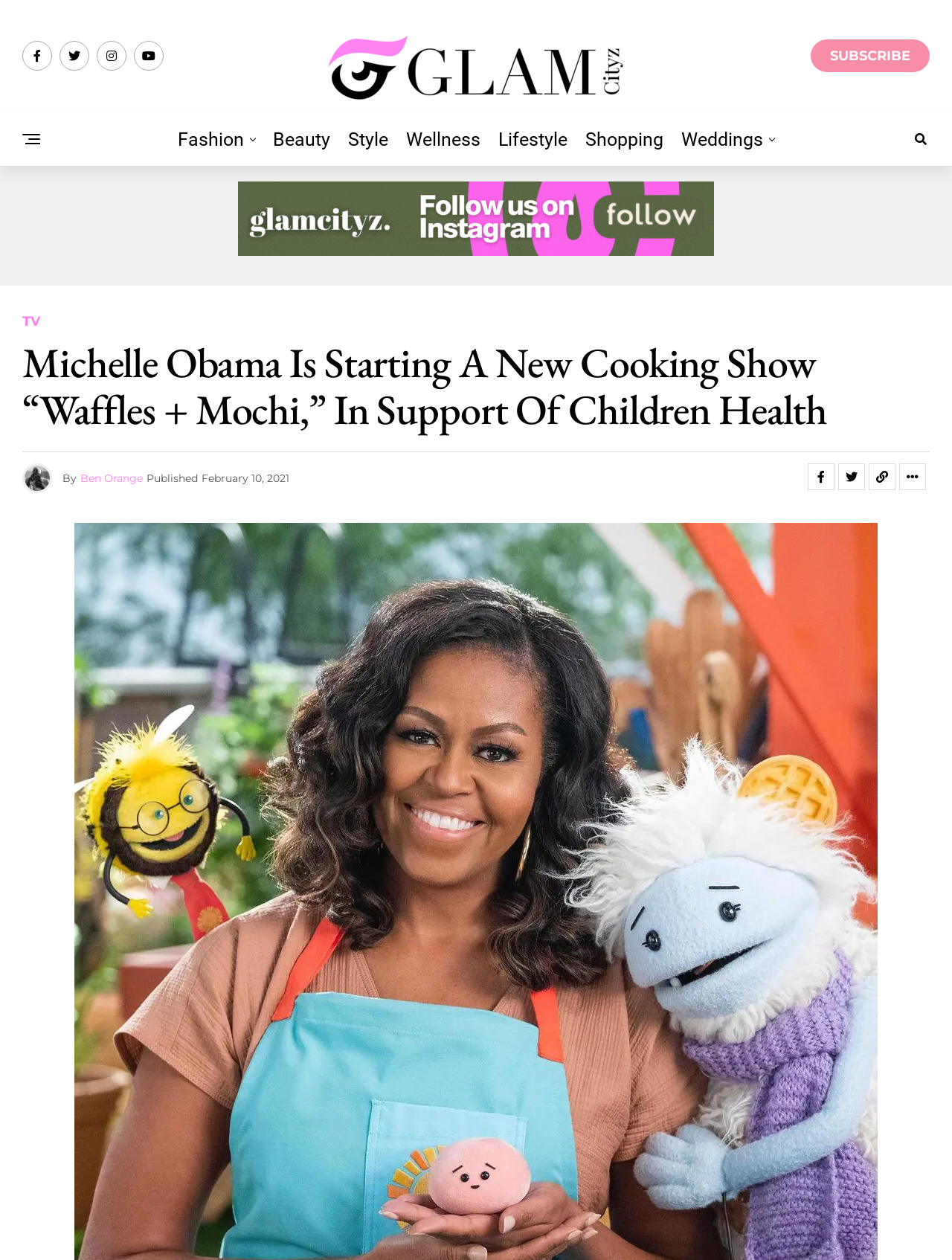What is the name of the new cooking show?
Based on the visual, give a brief answer using one word or a short phrase.

Waffles + Mochi